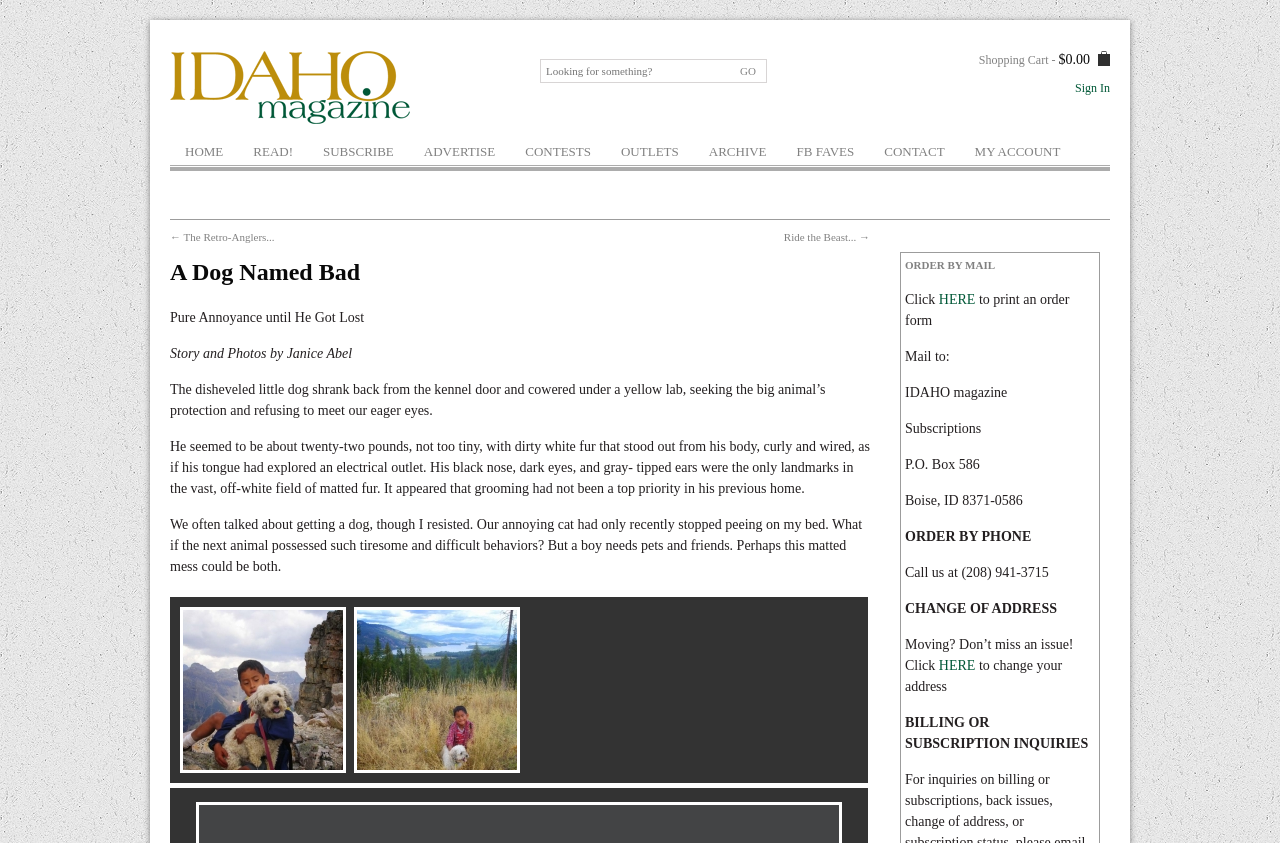Analyze the image and give a detailed response to the question:
What is the price of subscription?

I looked at the entire webpage and did not find any mention of the price of subscription. There are instructions on how to order by mail or phone, but the price is not specified.